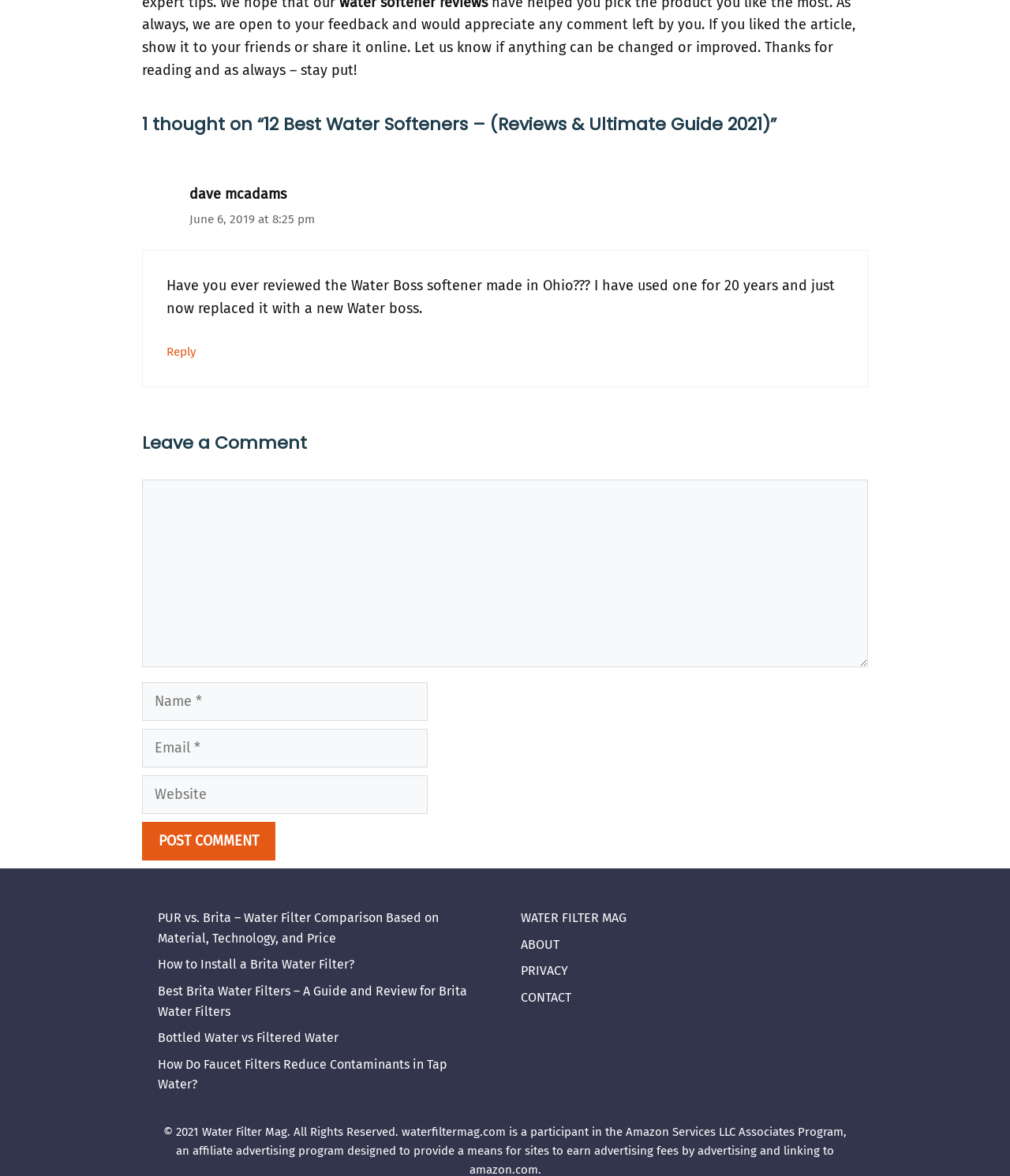Please provide the bounding box coordinates in the format (top-left x, top-left y, bottom-right x, bottom-right y). Remember, all values are floating point numbers between 0 and 1. What is the bounding box coordinate of the region described as: Bottled Water vs Filtered Water

[0.156, 0.846, 0.335, 0.859]